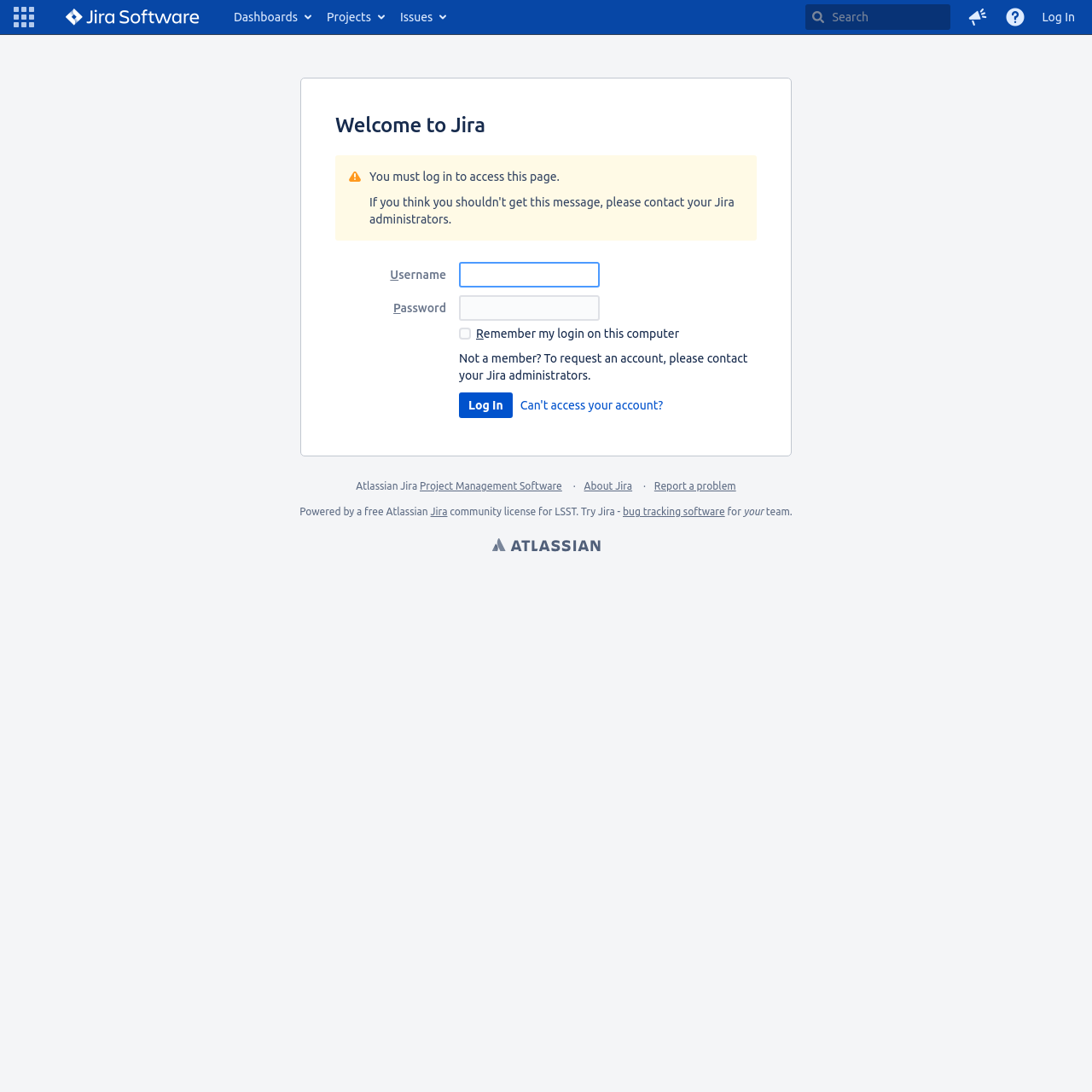Respond to the question below with a single word or phrase: Is the 'Remember my login' checkbox checked by default?

No